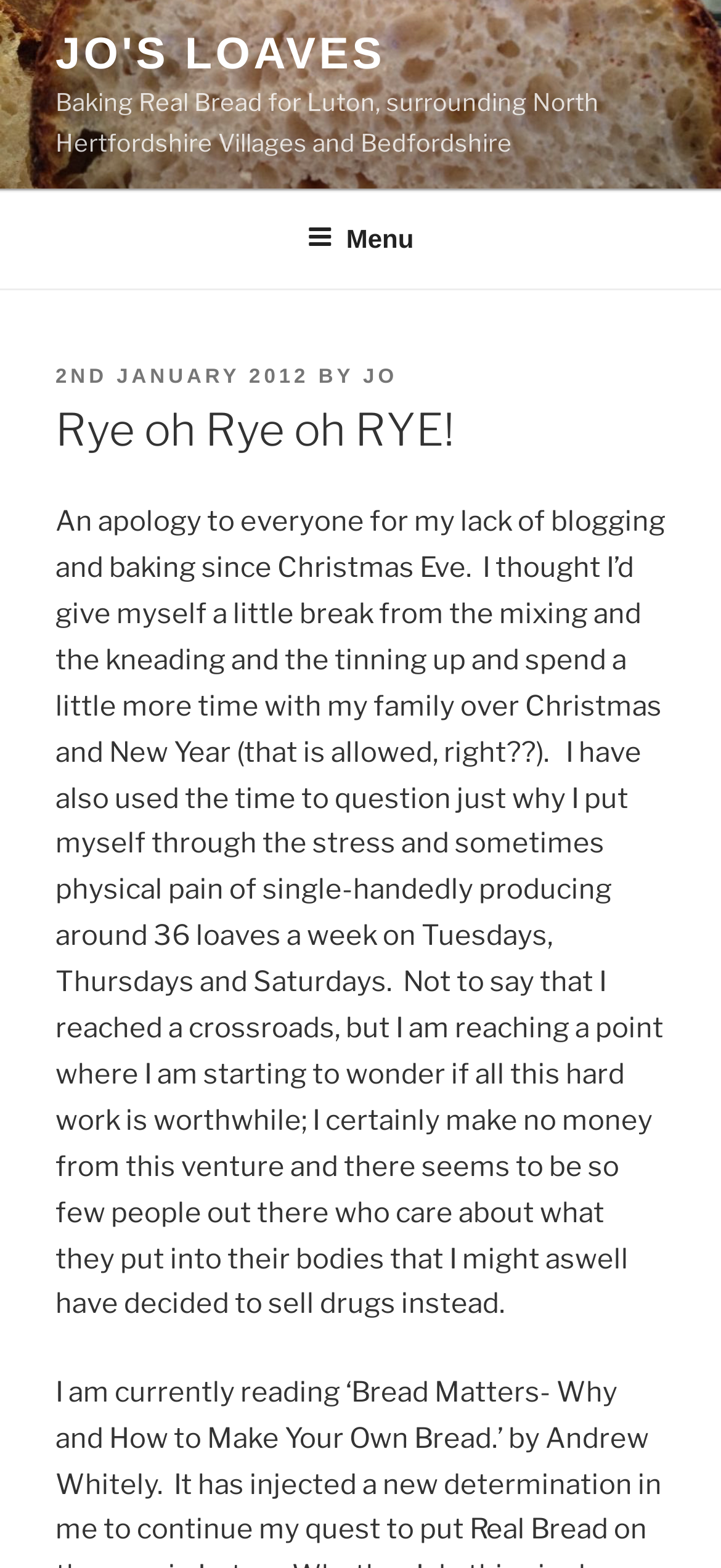Provide a single word or phrase answer to the question: 
What is the name of the bakery?

Jo's Loaves